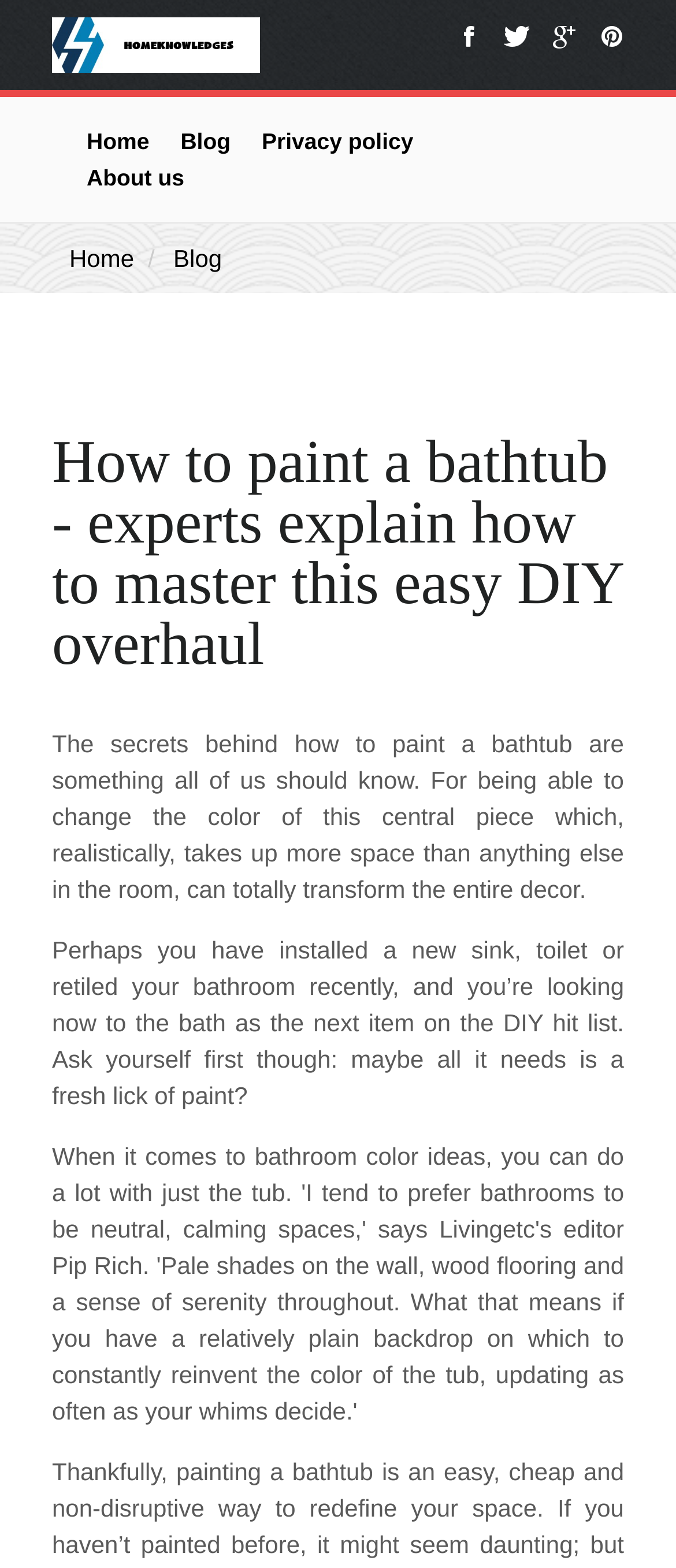Provide the bounding box coordinates of the HTML element described by the text: "About us".

[0.108, 0.096, 0.293, 0.13]